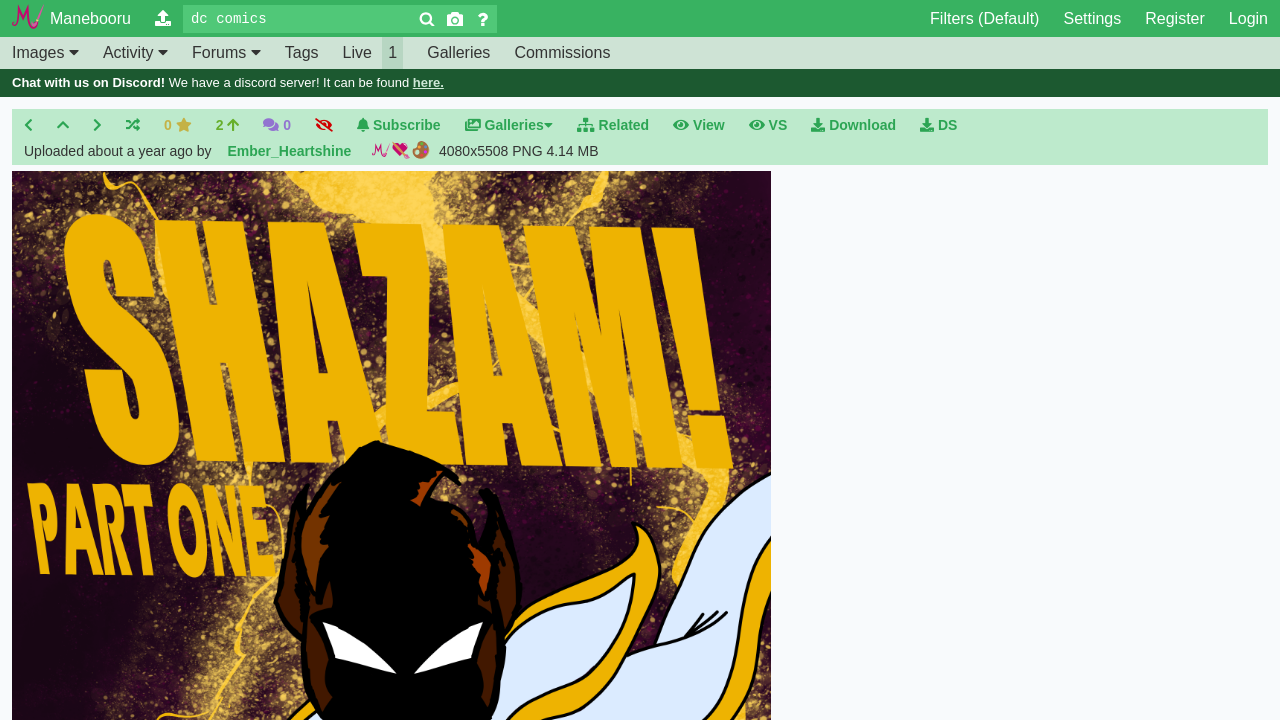Please specify the bounding box coordinates for the clickable region that will help you carry out the instruction: "Upload an image".

[0.624, 0.151, 0.709, 0.196]